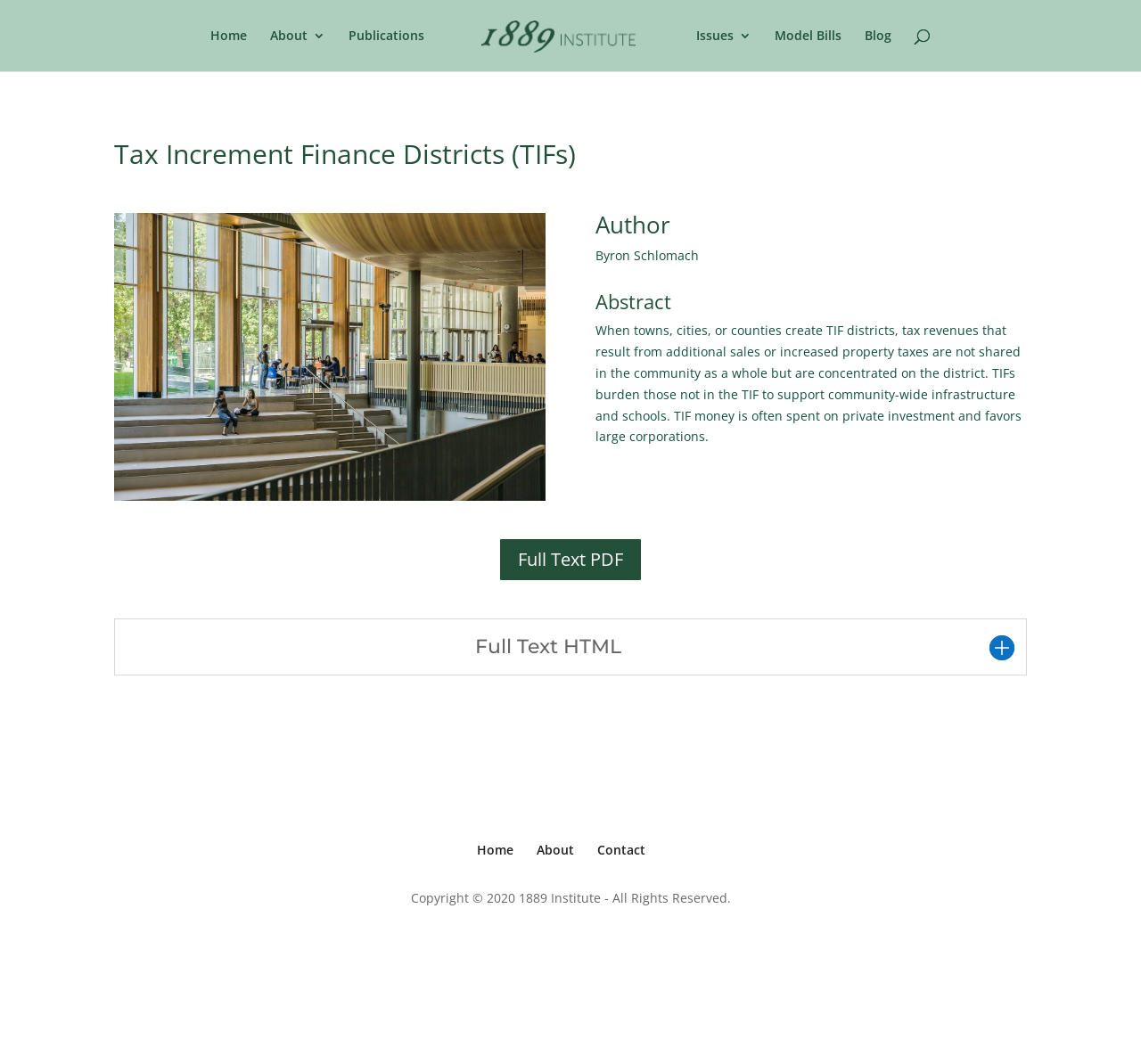Deliver a detailed narrative of the webpage's visual and textual elements.

The webpage is about Tax Increment Finance Districts (TIFs) and is provided by the 1889 Institute. At the top, there is a navigation menu with links to "Home", "About", "Publications", "1889 Institute", "Issues", "Model Bills", and "Blog". The "1889 Institute" link is accompanied by an image of the institute's logo.

Below the navigation menu, there is a search bar that spans across the top of the page. Underneath the search bar, there is an article section that takes up most of the page. The article has a heading "Tax Increment Finance Districts (TIFs)" and is written by Byron Schlomach. The article's abstract explains that TIF districts concentrate tax revenues on the district, burdening those not in the district, and often favor large corporations.

To the right of the abstract, there are two links: "Full Text PDF" and "Full Text HTML". The article section also has a heading "Author" and "Abstract" above the article's content.

At the bottom of the page, there is a footer section with links to "Home", "About", and "Contact". Additionally, there is a copyright notice that reads "Copyright © 2020 1889 Institute - All Rights Reserved."